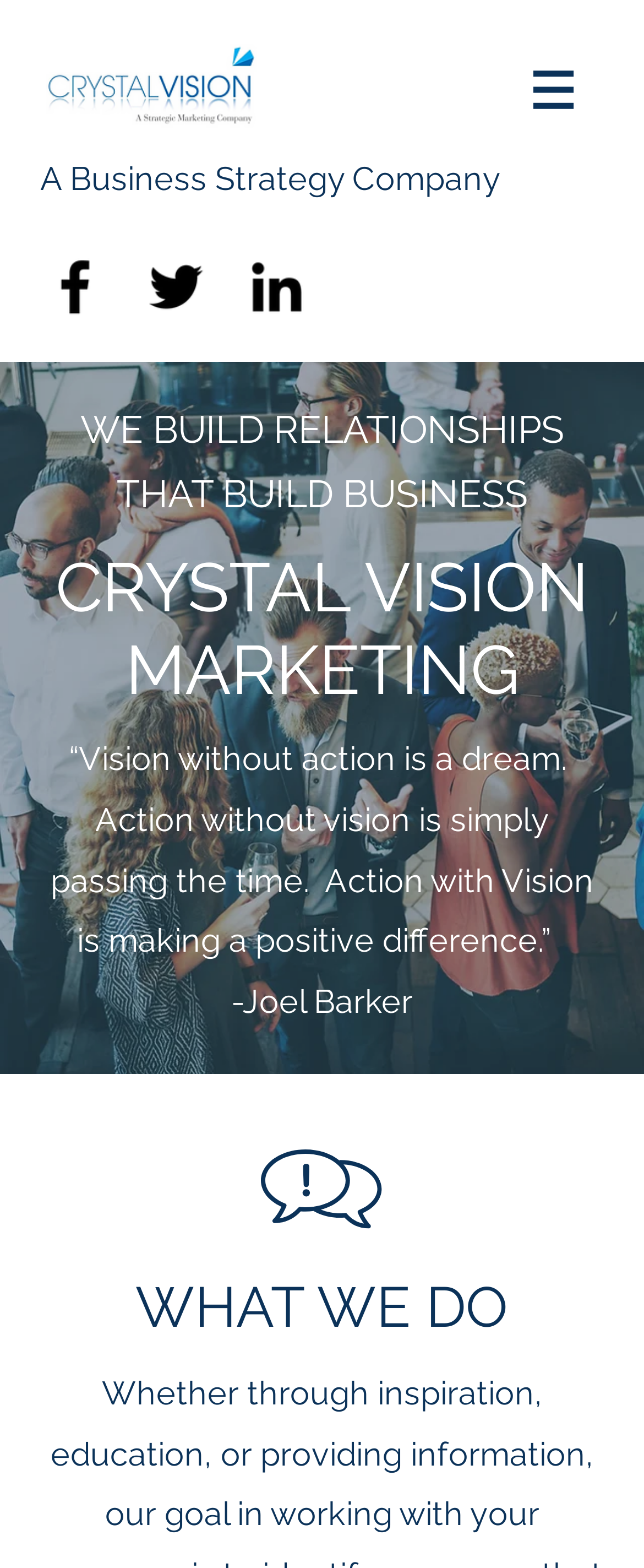Find the bounding box coordinates for the HTML element described as: "aria-label="facebook"". The coordinates should consist of four float values between 0 and 1, i.e., [left, top, right, bottom].

[0.051, 0.132, 0.141, 0.169]